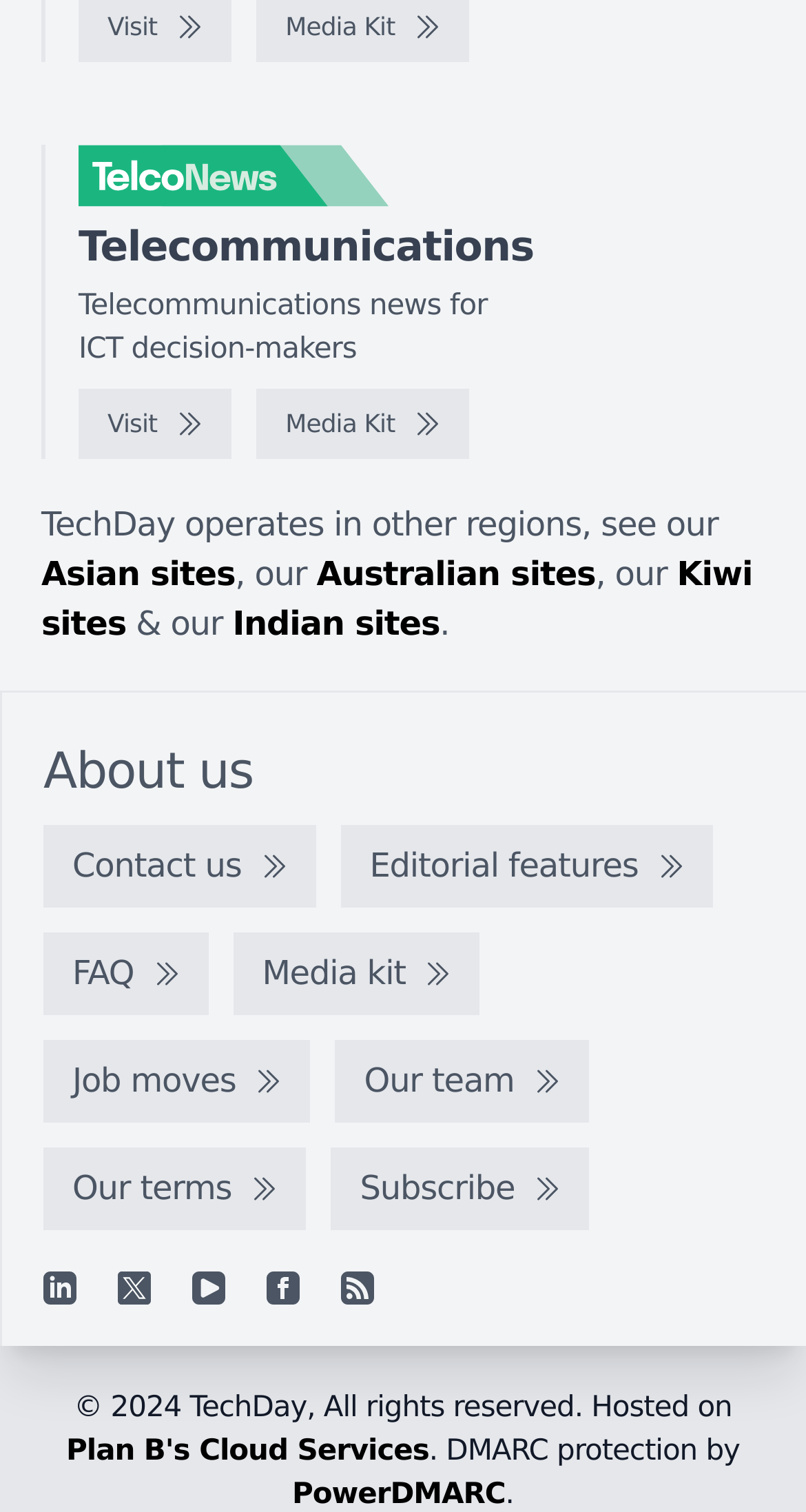Could you determine the bounding box coordinates of the clickable element to complete the instruction: "Check the FAQ"? Provide the coordinates as four float numbers between 0 and 1, i.e., [left, top, right, bottom].

[0.054, 0.616, 0.258, 0.671]